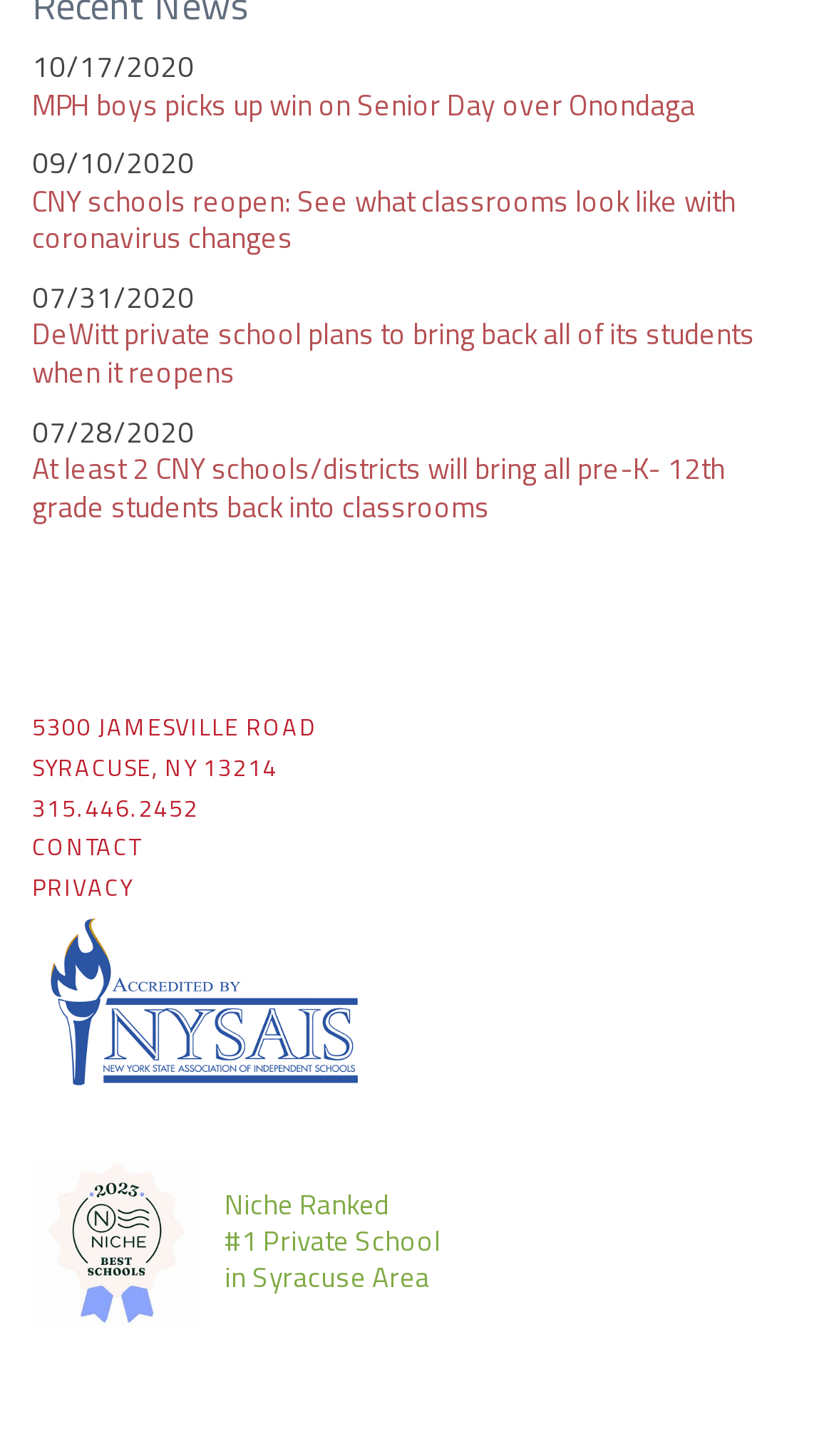Answer the question in a single word or phrase:
What is the phone number of the school?

315.446.2452